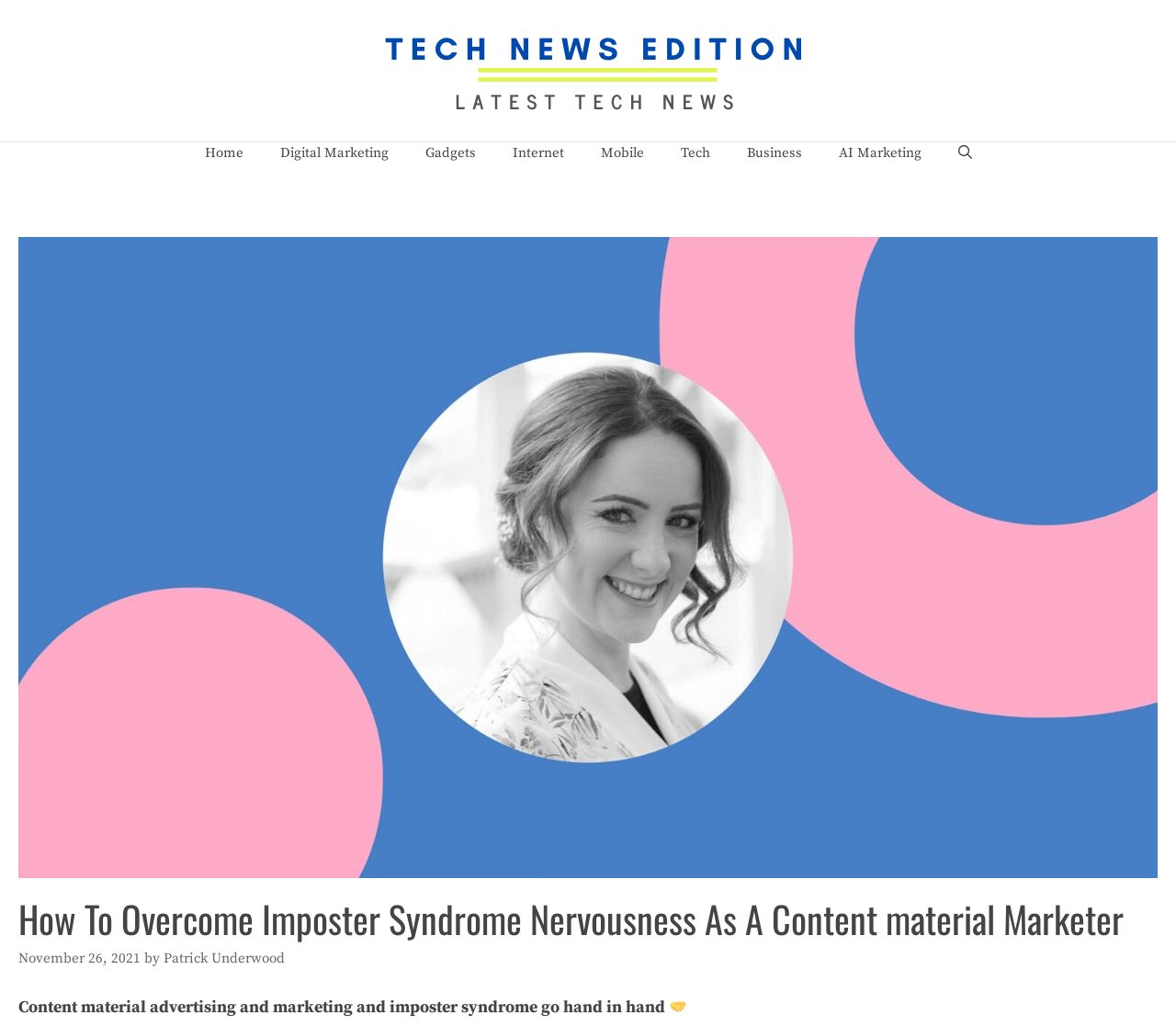Extract the bounding box for the UI element that matches this description: "aria-label="Open Search Bar"".

[0.799, 0.139, 0.842, 0.159]